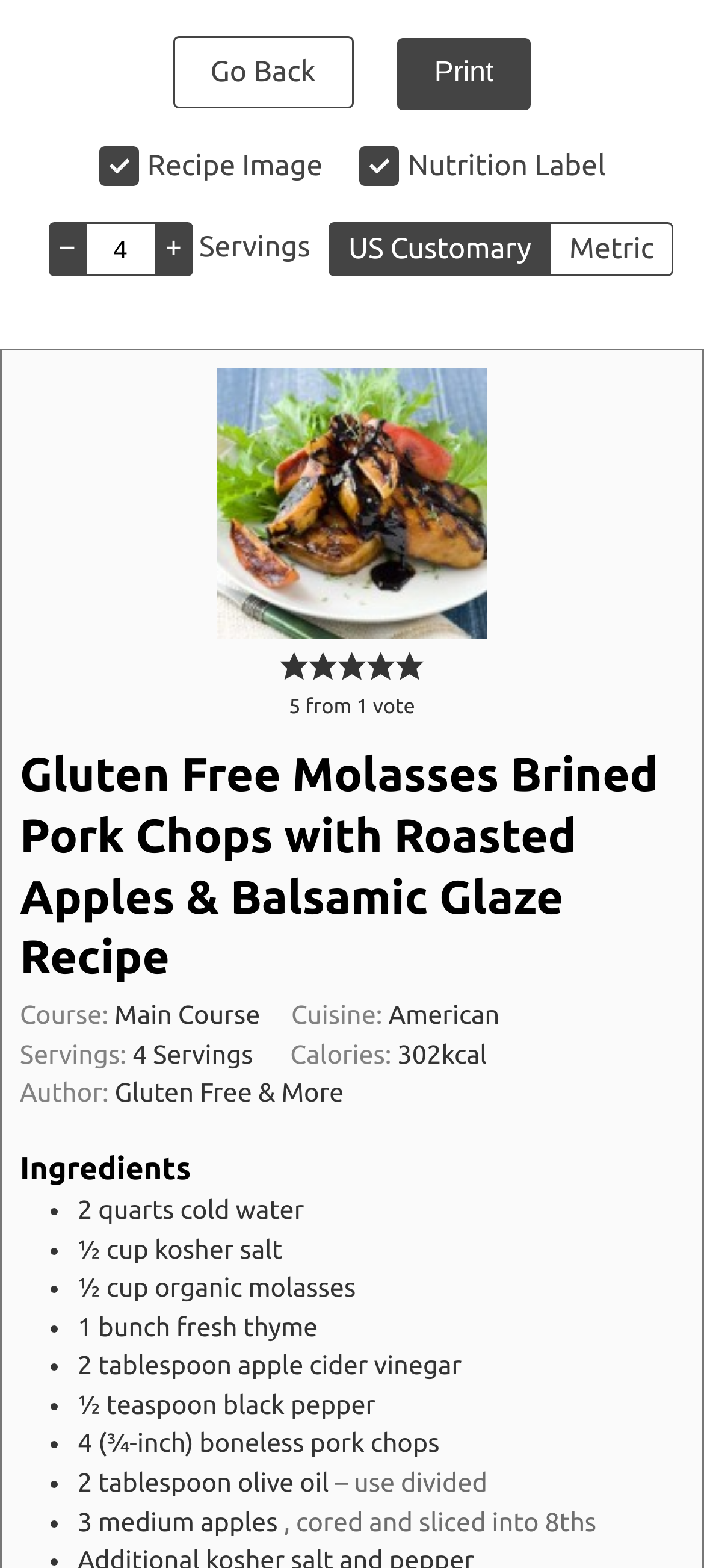Indicate the bounding box coordinates of the element that must be clicked to execute the instruction: "Click on Earphones/Earbuds". The coordinates should be given as four float numbers between 0 and 1, i.e., [left, top, right, bottom].

None